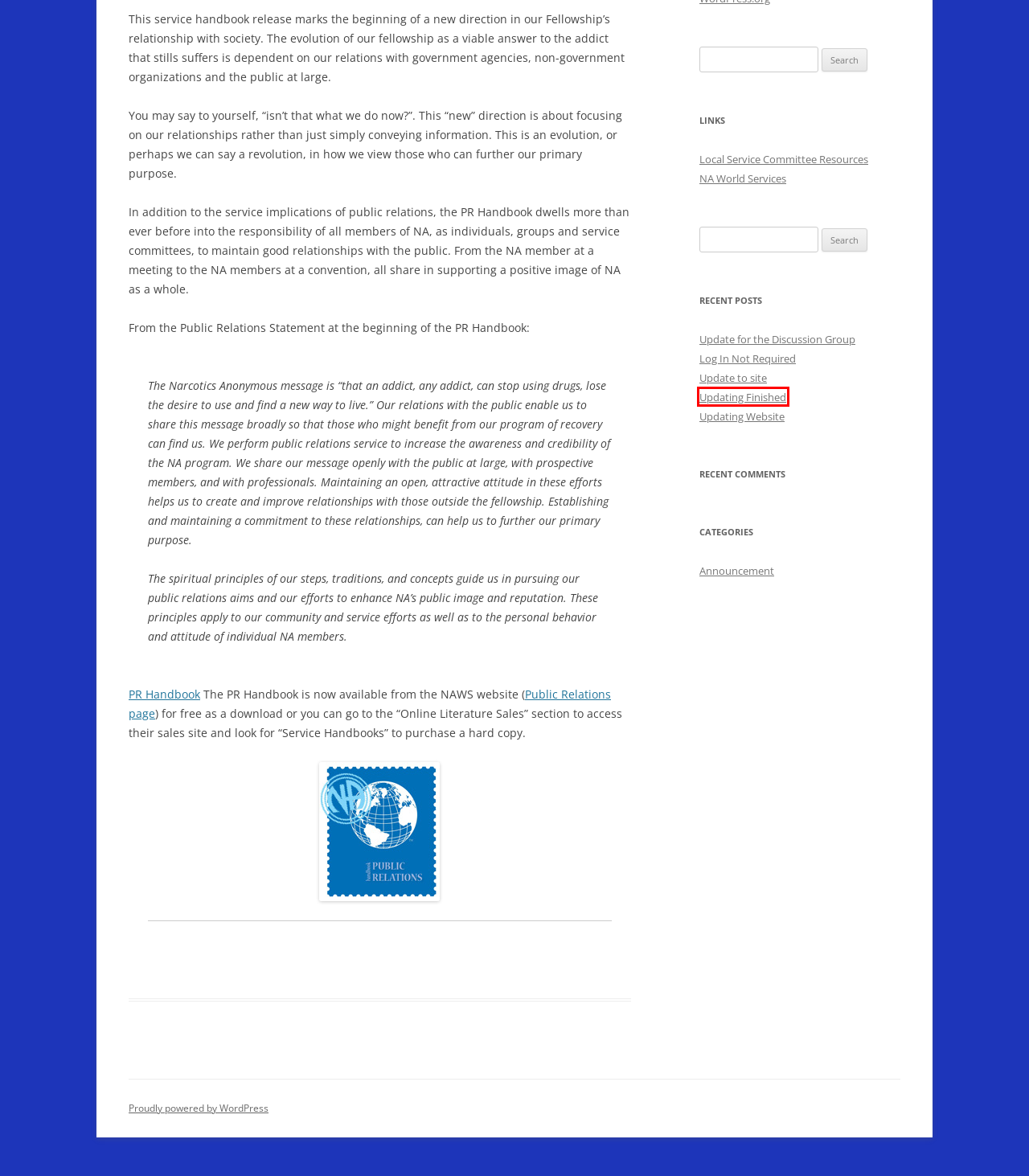You have a screenshot of a webpage with a red bounding box around an element. Choose the best matching webpage description that would appear after clicking the highlighted element. Here are the candidates:
A. Hospitals and Institutions and Public Information Cooperation | na-pr.org
B. Twelve Traditions and Public Information | na-pr.org
C. Presentation Resources | na-pr.org
D. New Hope For Addicts | na-pr.org
E. Contingency Planning | na-pr.org
F. Self-esteem helped her stay clean | na-pr.org
G. Public Information Behind Bars | na-pr.org
H. Updating Finished | na-pr.org

H